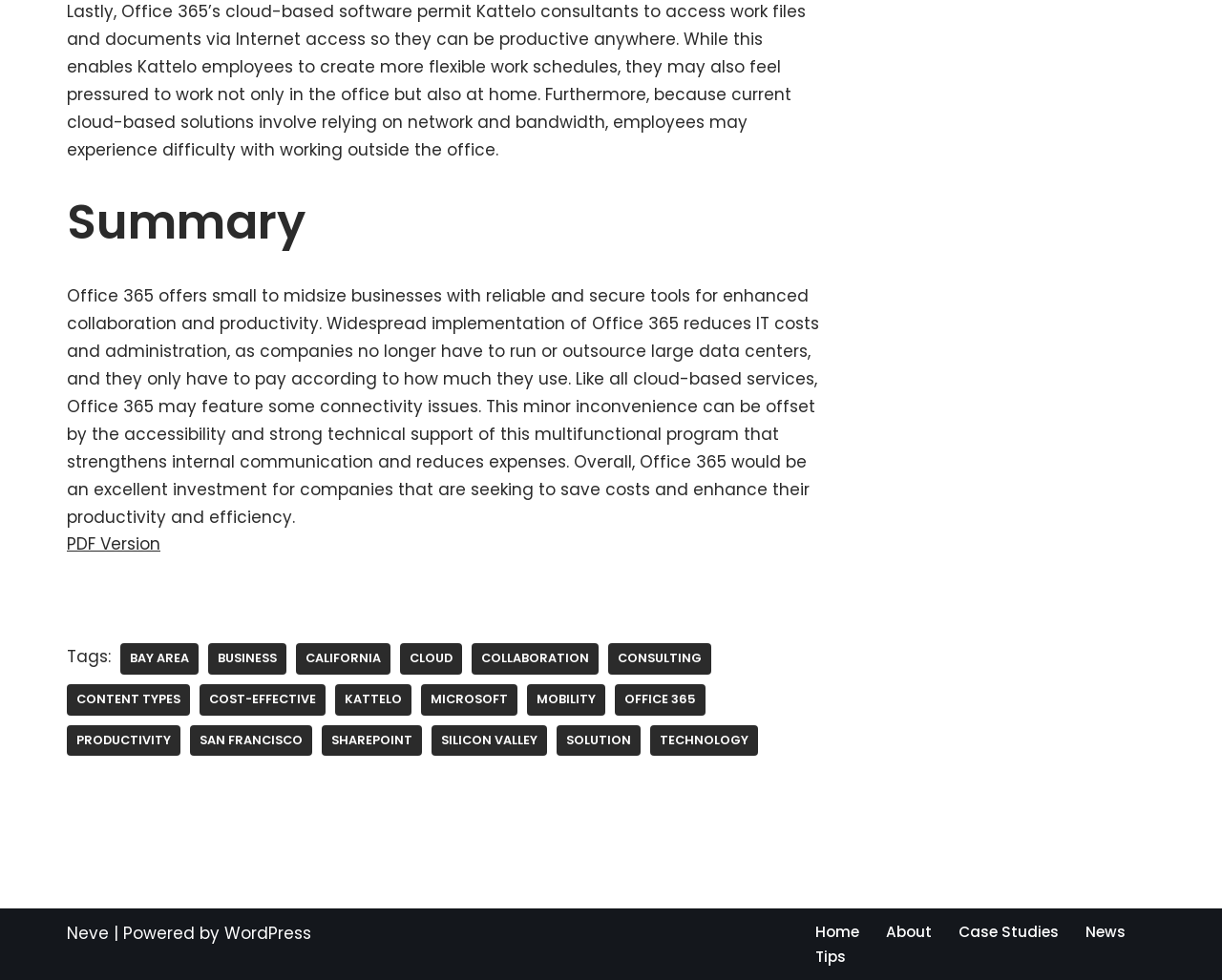What is the purpose of the 'Footer Menu'?
Give a single word or phrase answer based on the content of the image.

To navigate to other pages